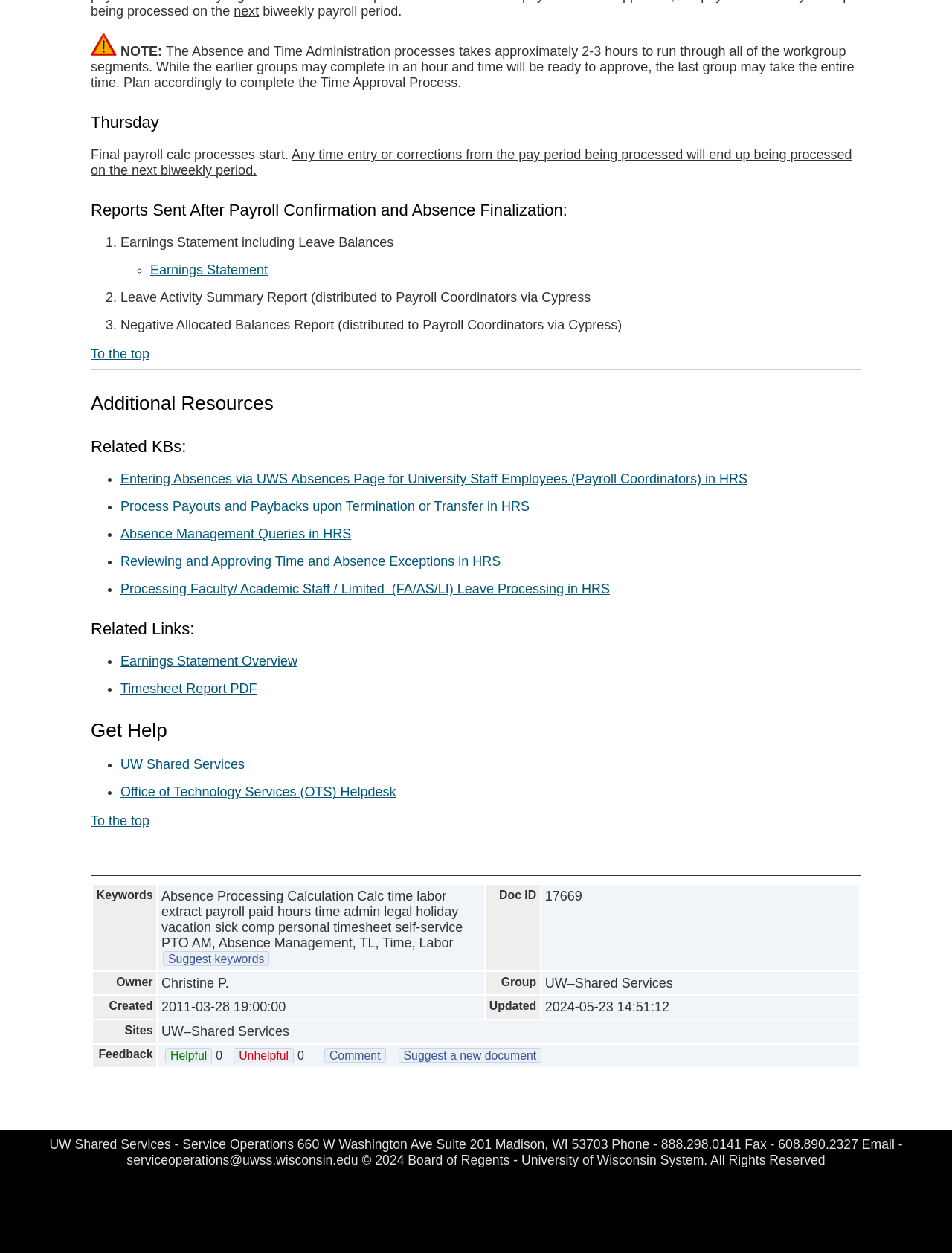Respond to the following question using a concise word or phrase: 
What reports are sent after payroll confirmation and absence finalization?

Earnings Statement, Leave Activity Summary Report, Negative Allocated Balances Report